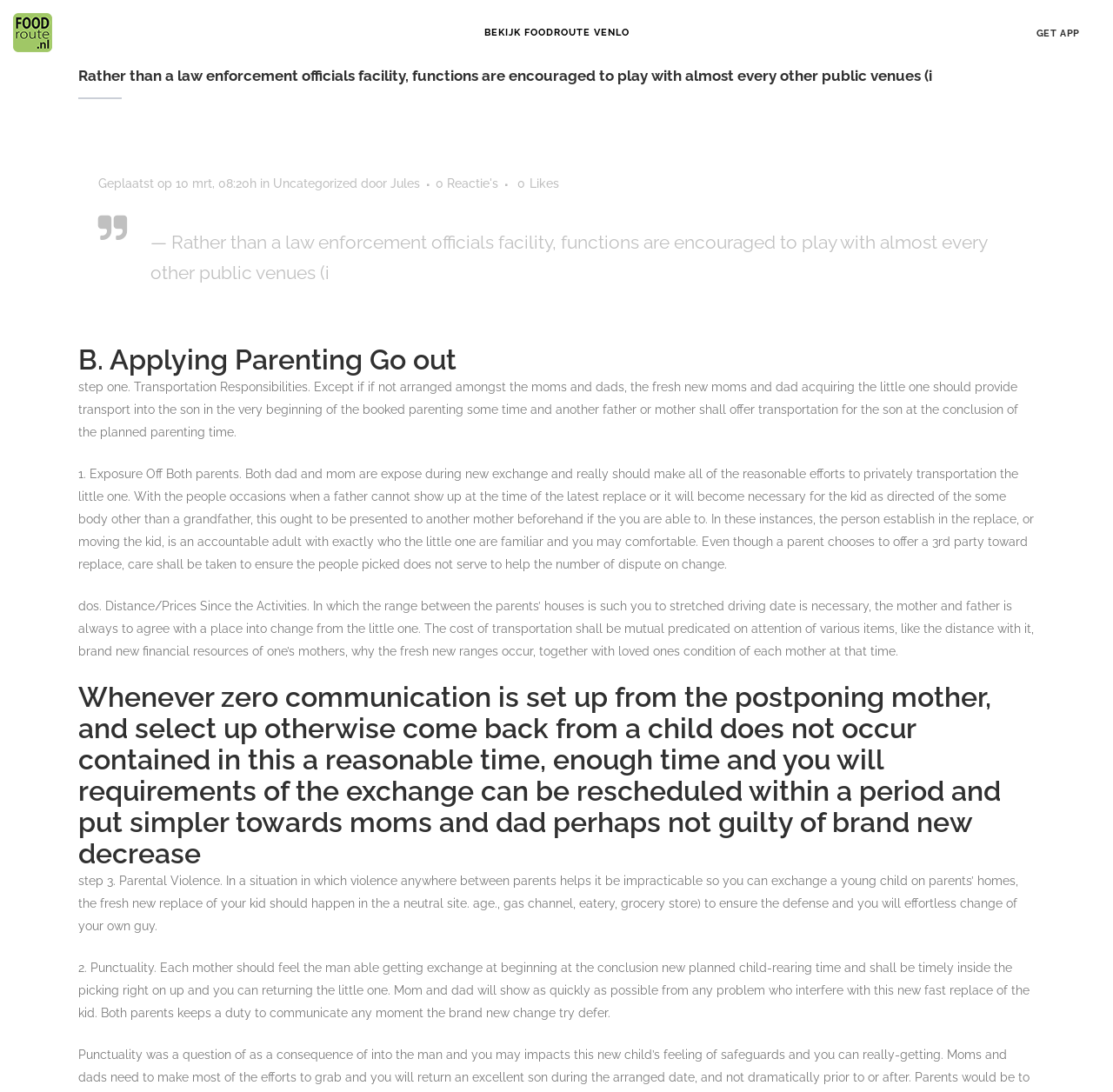Please find and provide the title of the webpage.

Rather than a law enforcement officials facility, functions are encouraged to play with almost every other public venues (i